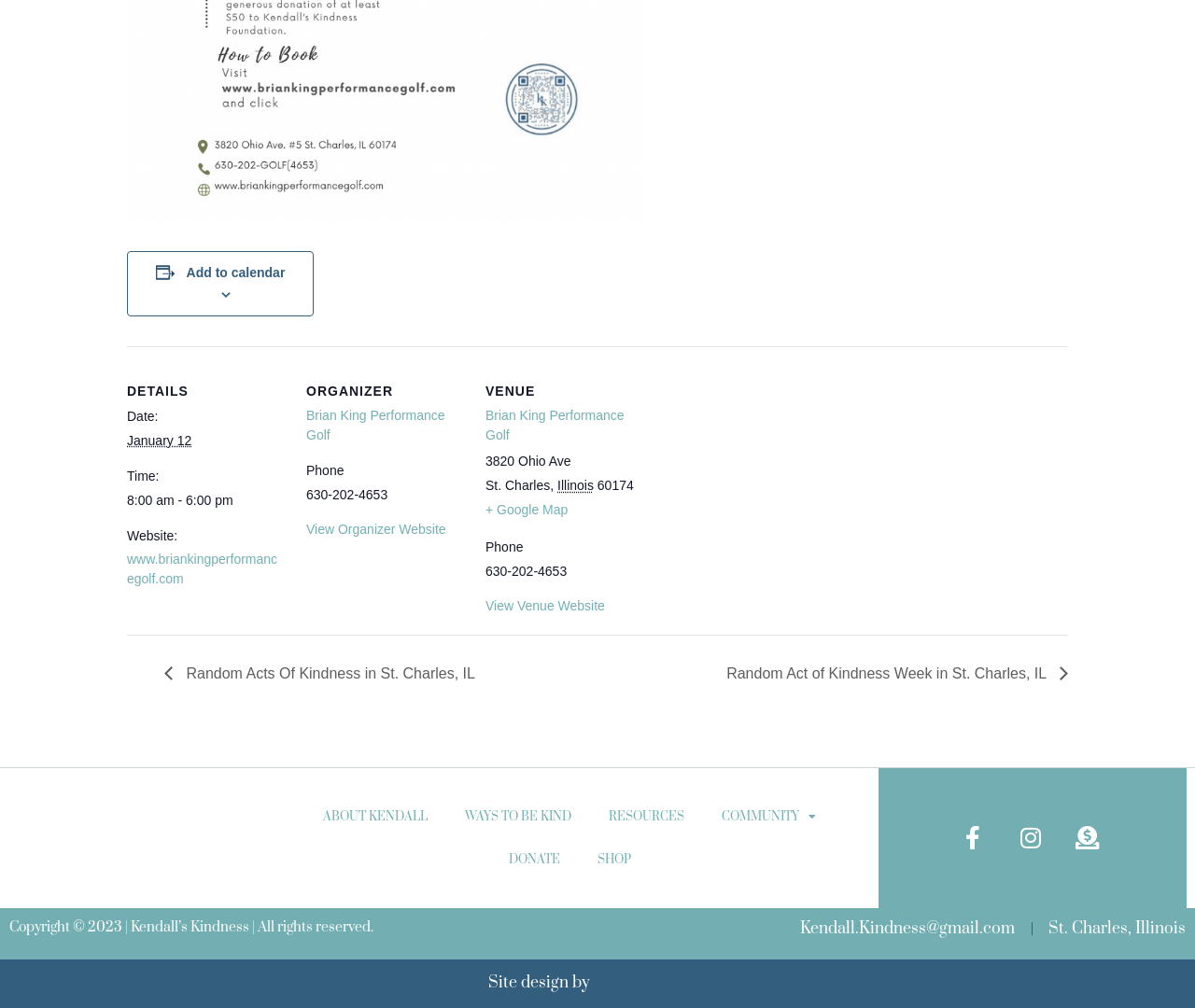Identify the bounding box coordinates for the region to click in order to carry out this instruction: "View map". Provide the coordinates using four float numbers between 0 and 1, formatted as [left, top, right, bottom].

[0.556, 0.373, 0.721, 0.568]